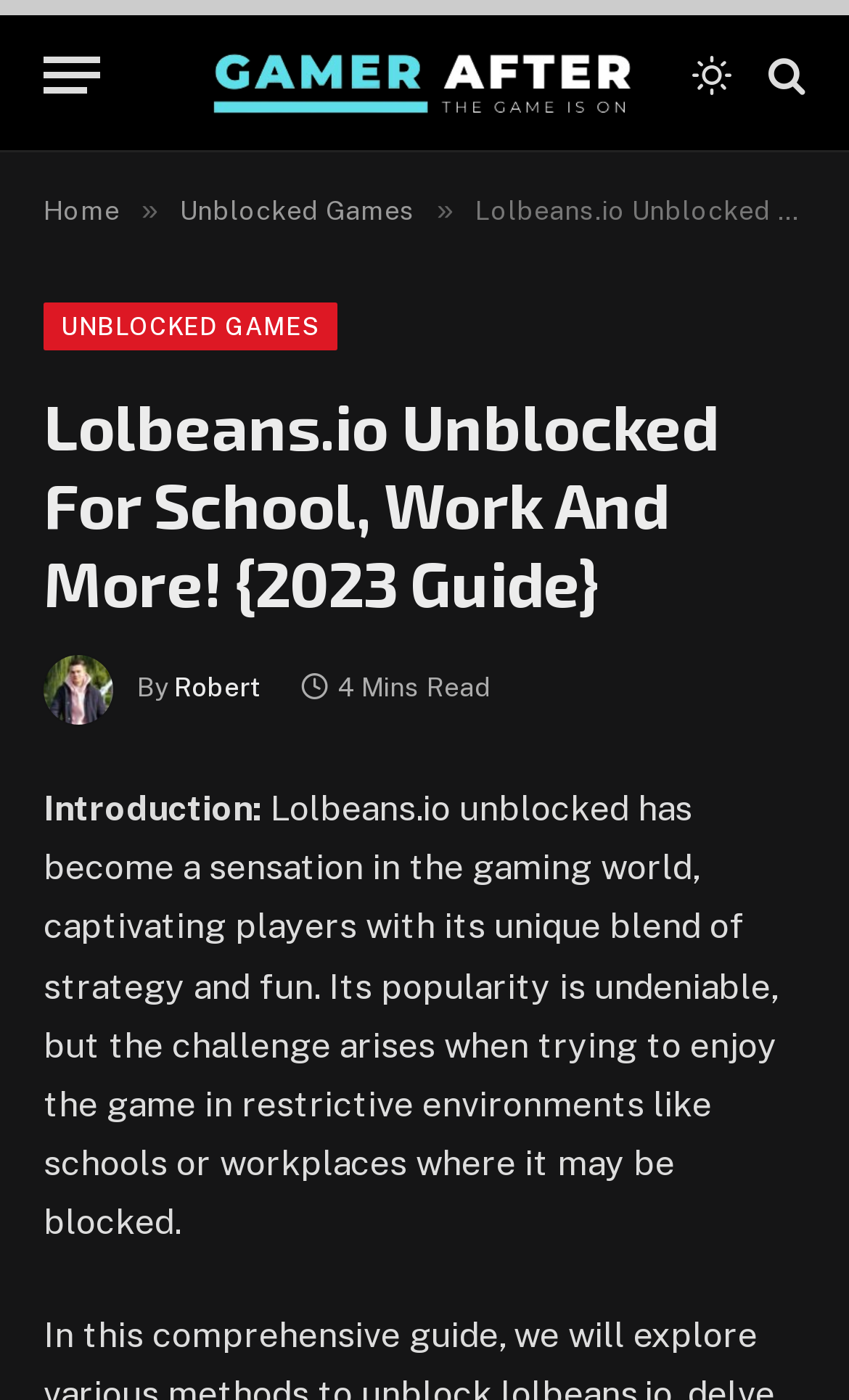Identify the bounding box coordinates of the part that should be clicked to carry out this instruction: "Go to the Unblocked Games page".

[0.212, 0.14, 0.489, 0.162]